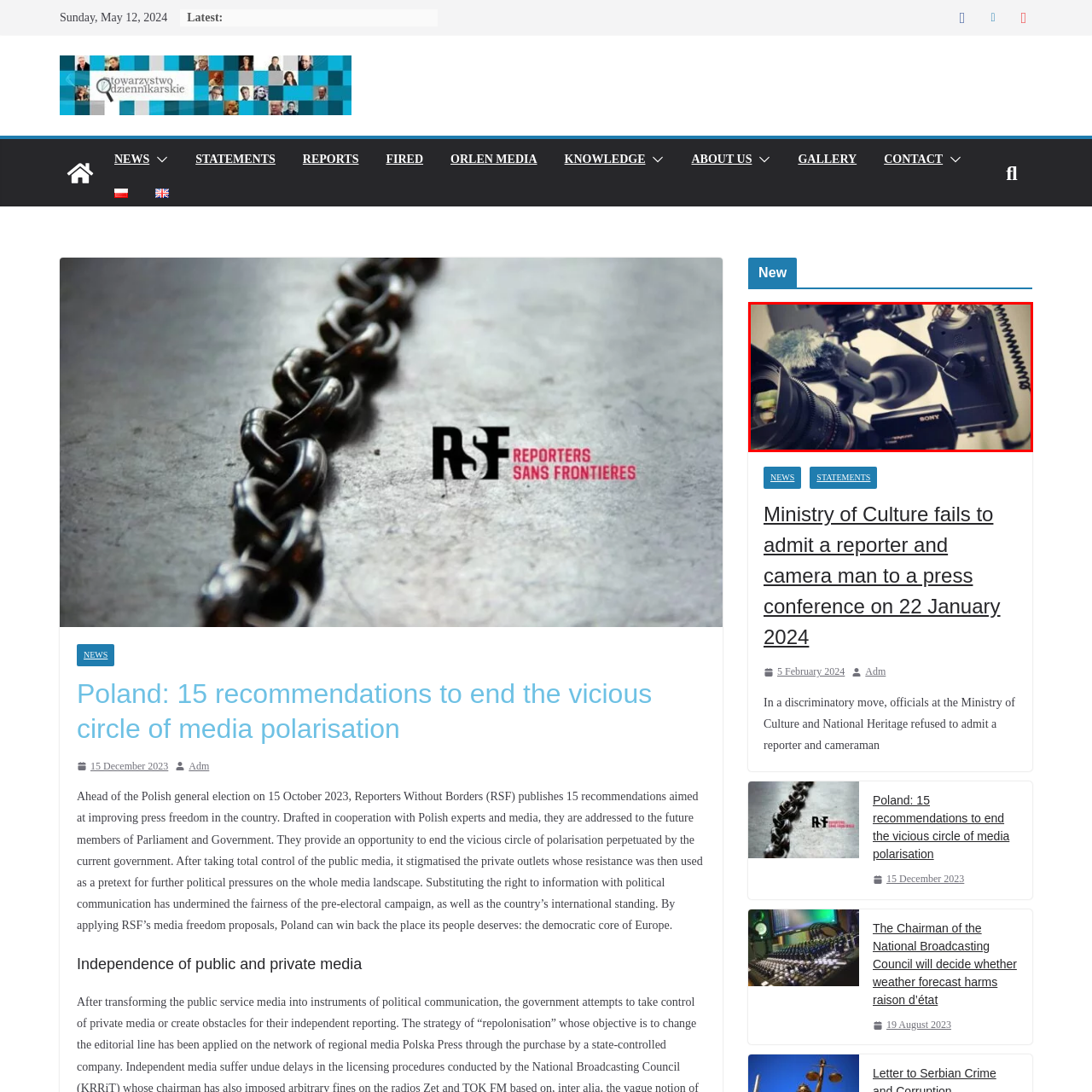Examine the image inside the red outline, What is the context of the media events discussed?
 Answer with a single word or phrase.

Government interactions and press freedom in Poland